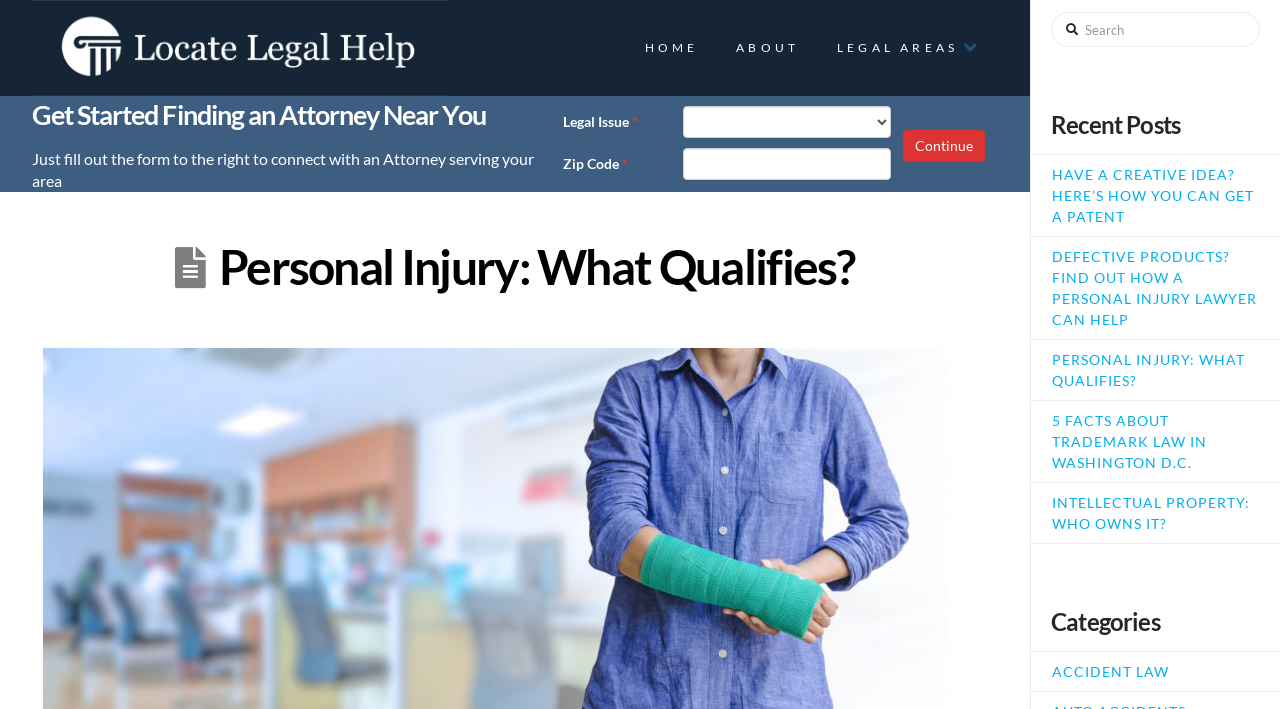Point out the bounding box coordinates of the section to click in order to follow this instruction: "Search for something".

[0.821, 0.018, 0.984, 0.066]